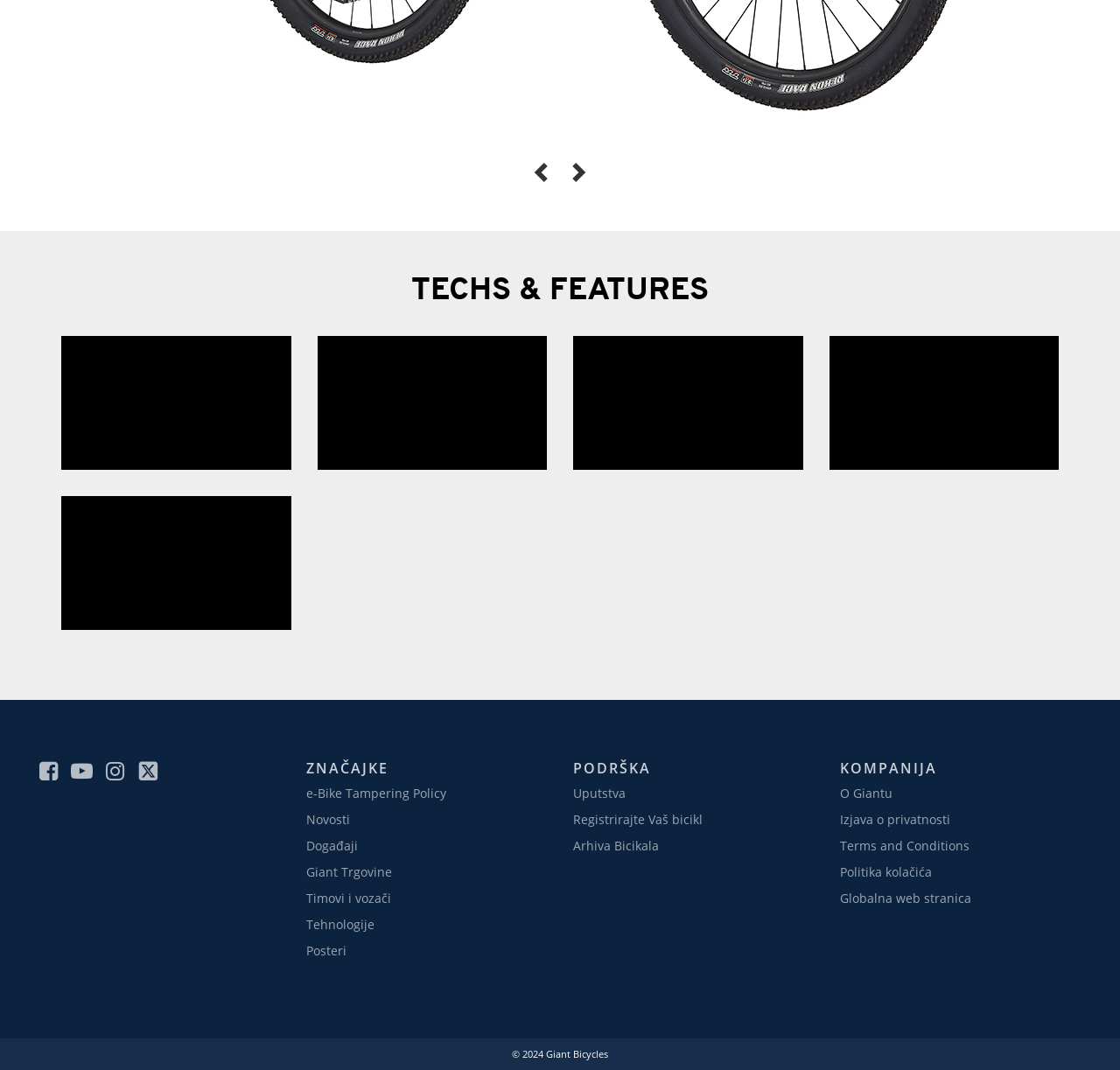Bounding box coordinates must be specified in the format (top-left x, top-left y, bottom-right x, bottom-right y). All values should be floating point numbers between 0 and 1. What are the bounding box coordinates of the UI element described as: Politika kolačića

[0.75, 0.807, 0.832, 0.823]